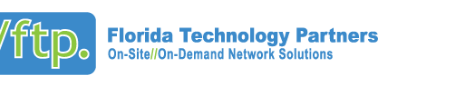Generate a detailed caption for the image.

The image prominently features the logo of Florida Technology Partners, which is represented with the initials "ftp." The logo is designed in a vibrant blue background, highlighting the company’s focus on providing network solutions. Below the logo, the full name "Florida Technology Partners" is displayed in bold, modern typography, followed by the slogan "On-Site/On-Demand Network Solutions." This visually communicates the company's commitment to delivering flexible and accessible IT services, aimed at meeting the technological needs of their clients in Florida. The clean design and professional aesthetics reflect the brand's identity and service orientation in the technology sector.